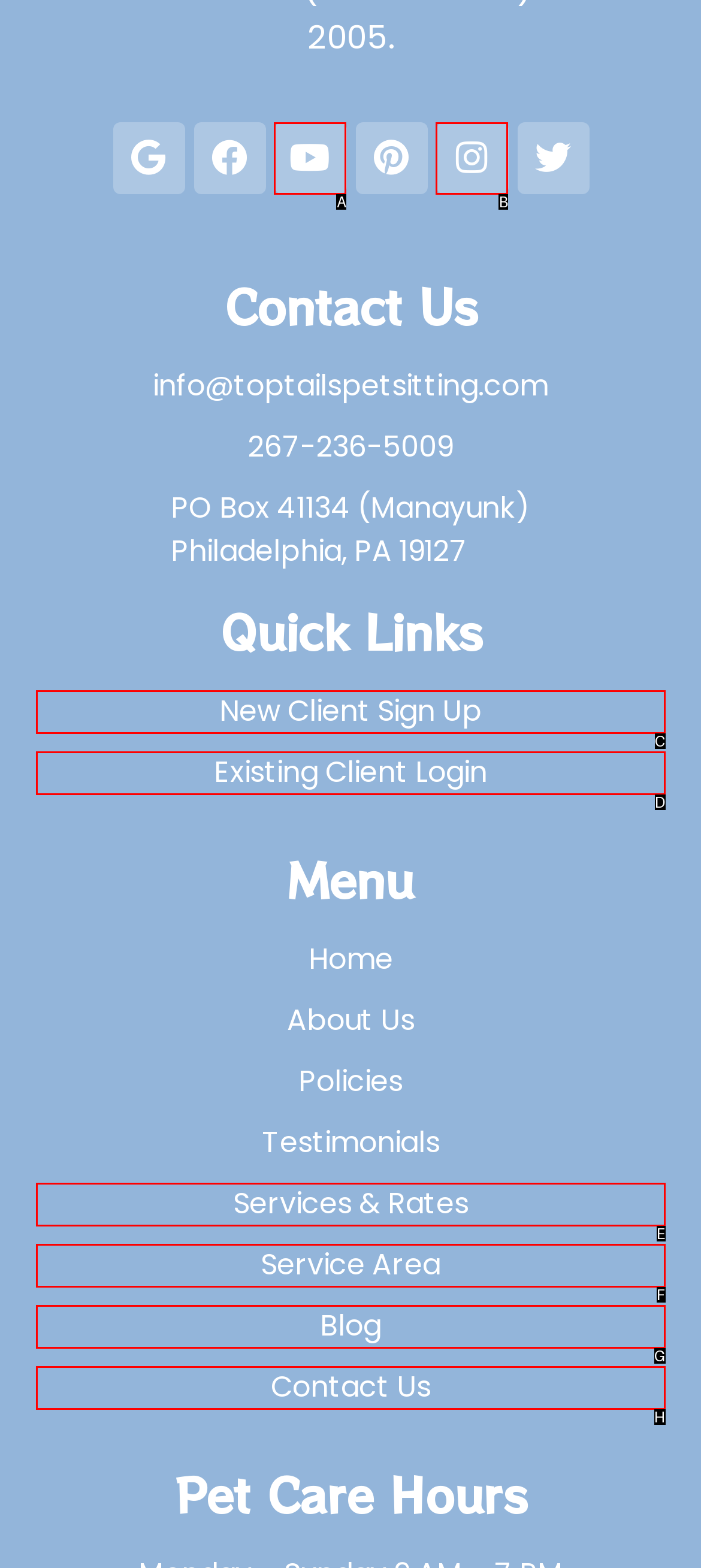Match the description: New Client Sign Up to the correct HTML element. Provide the letter of your choice from the given options.

C